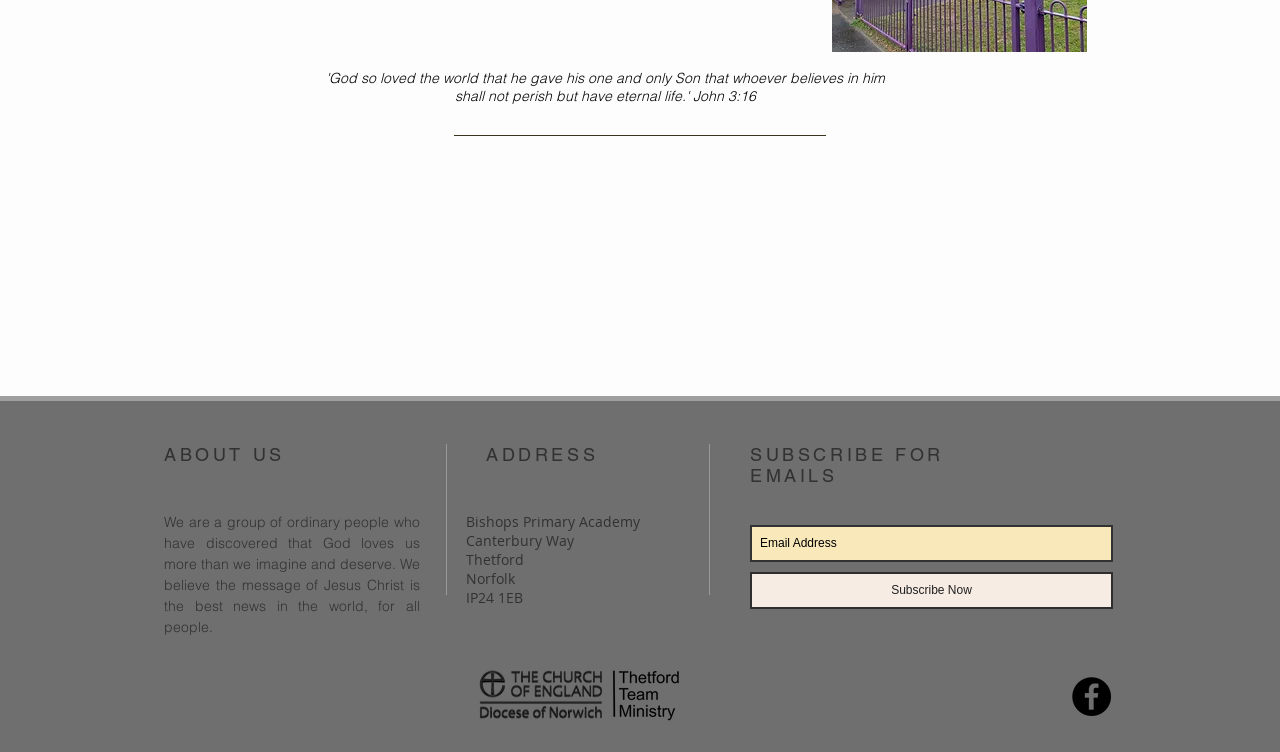Locate the UI element described as follows: "aria-label="Facebook - Black Circle"". Return the bounding box coordinates as four float numbers between 0 and 1 in the order [left, top, right, bottom].

[0.838, 0.9, 0.868, 0.952]